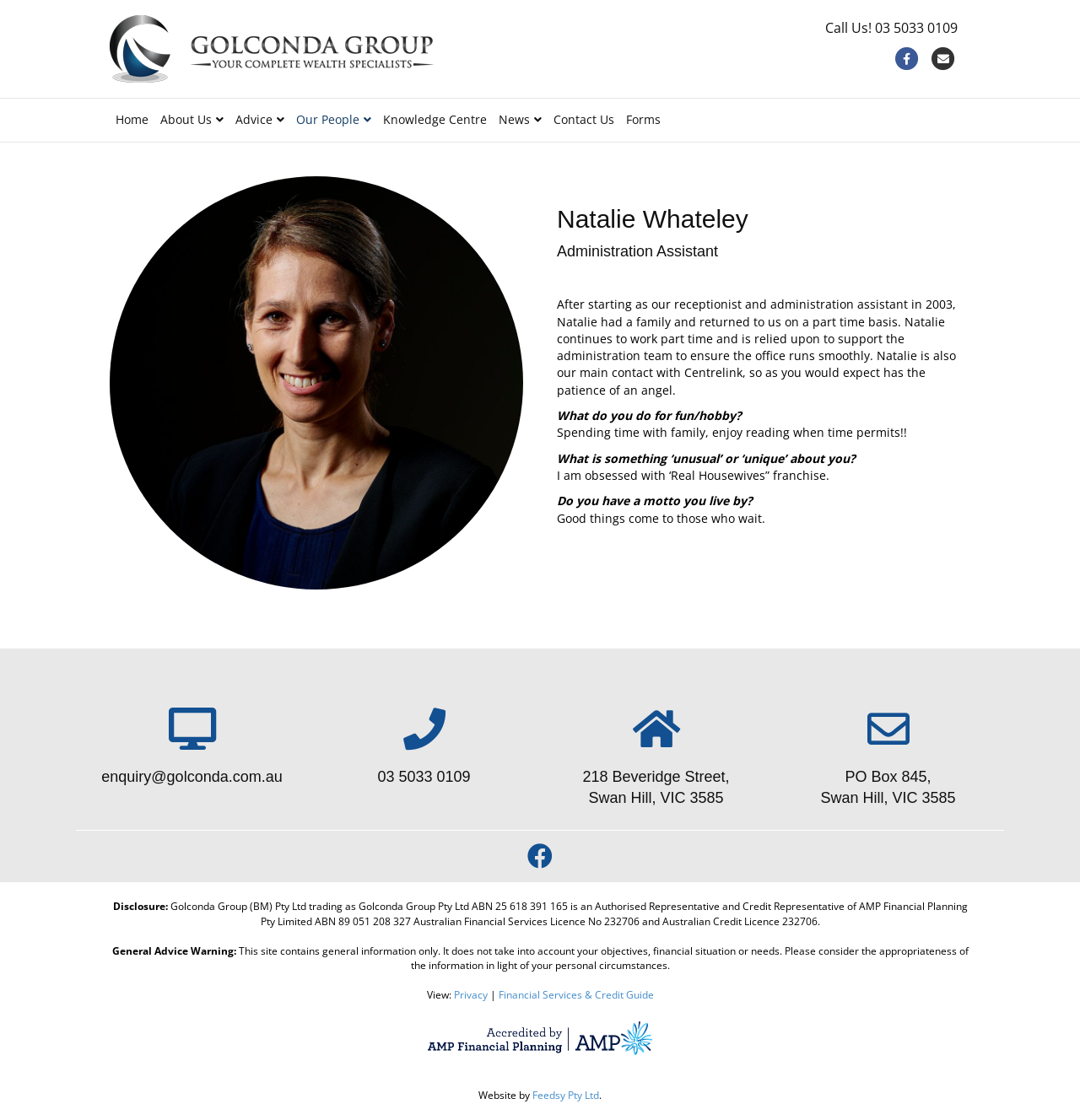Provide the bounding box coordinates of the section that needs to be clicked to accomplish the following instruction: "View the Facebook page."

[0.826, 0.042, 0.853, 0.063]